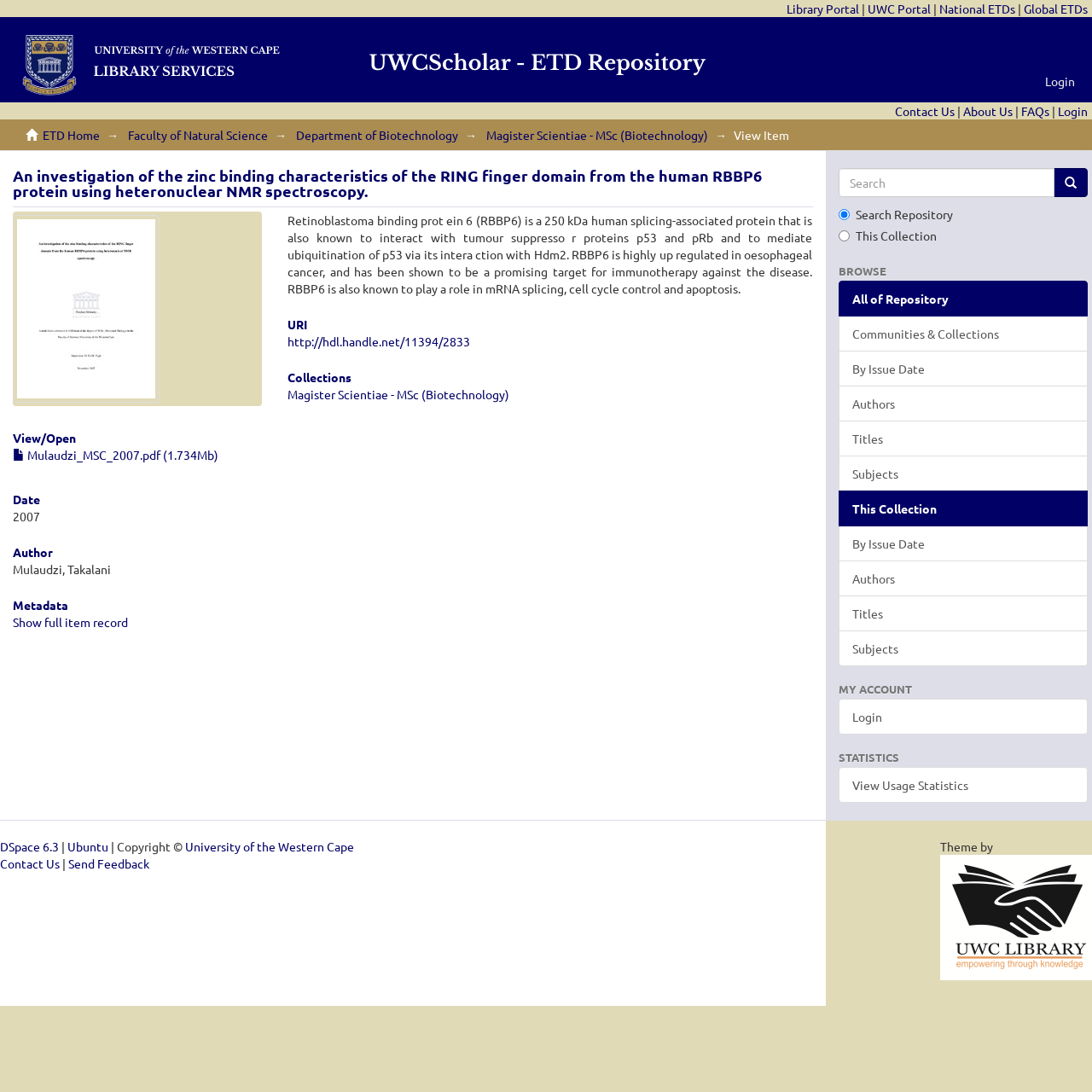Based on the element description Faculty of Natural Science, identify the bounding box of the UI element in the given webpage screenshot. The coordinates should be in the format (top-left x, top-left y, bottom-right x, bottom-right y) and must be between 0 and 1.

[0.117, 0.116, 0.245, 0.13]